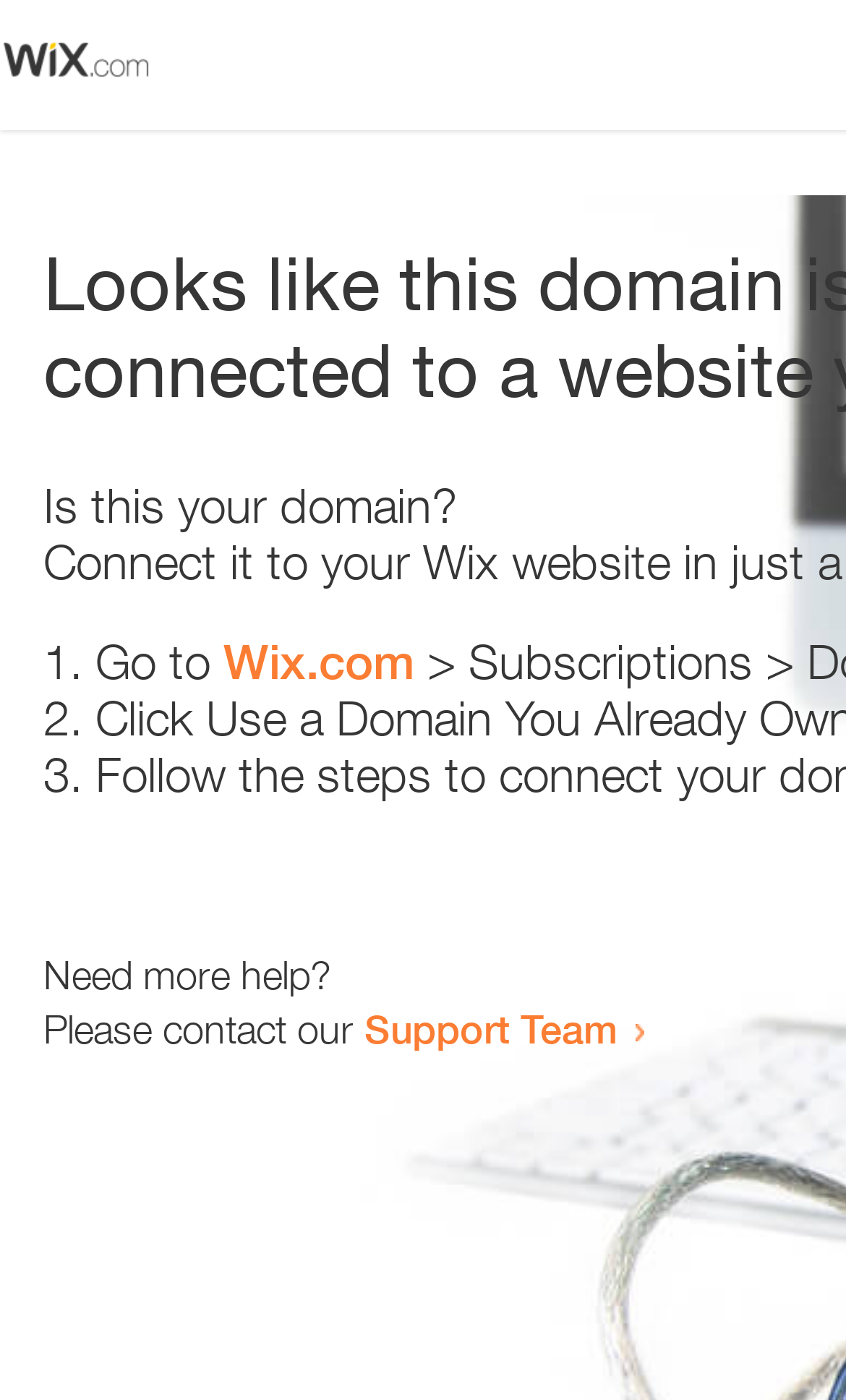Determine the bounding box for the described HTML element: "Wix.com". Ensure the coordinates are four float numbers between 0 and 1 in the format [left, top, right, bottom].

[0.264, 0.452, 0.49, 0.493]